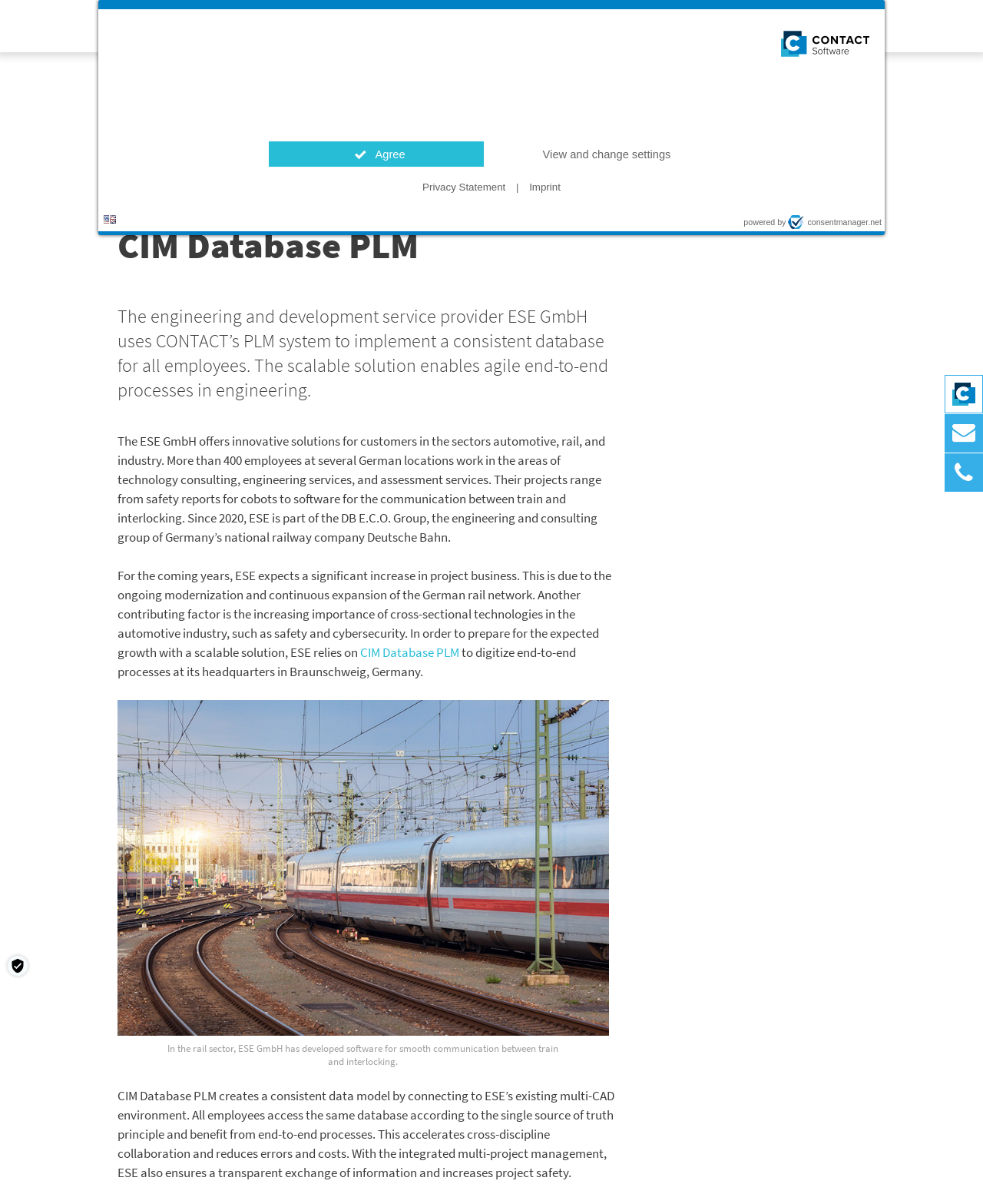Identify the bounding box coordinates of the element that should be clicked to fulfill this task: "Click the 'Try for free' button". The coordinates should be provided as four float numbers between 0 and 1, i.e., [left, top, right, bottom].

[0.798, 0.027, 0.877, 0.05]